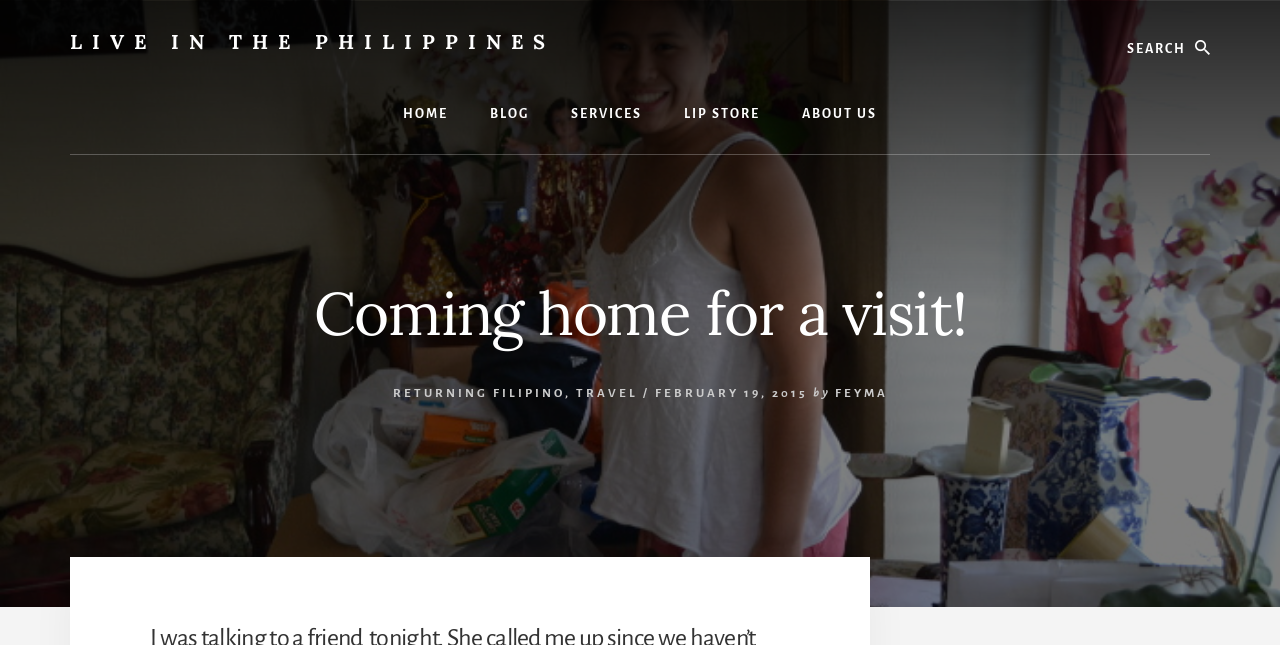Determine the bounding box coordinates of the clickable element to achieve the following action: 'Browse conditions'. Provide the coordinates as four float values between 0 and 1, formatted as [left, top, right, bottom].

None